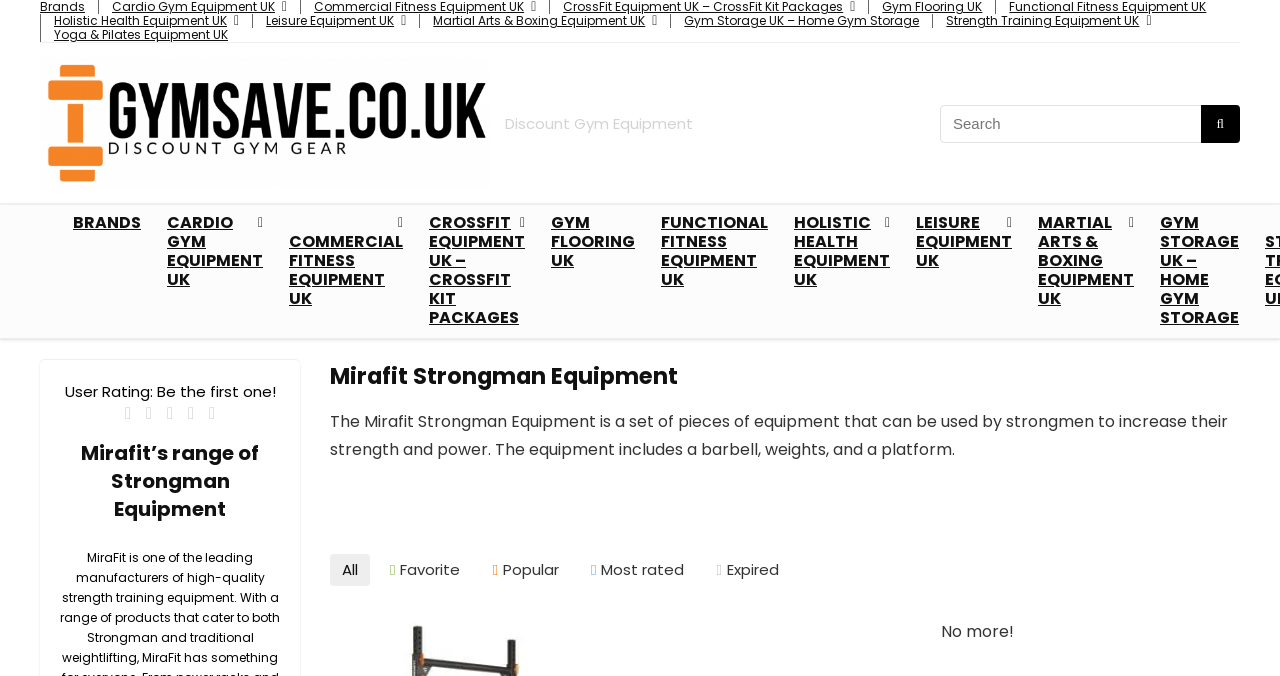Respond to the following question with a brief word or phrase:
What is the purpose of the Mirafit Strongman Equipment?

To increase strength and power